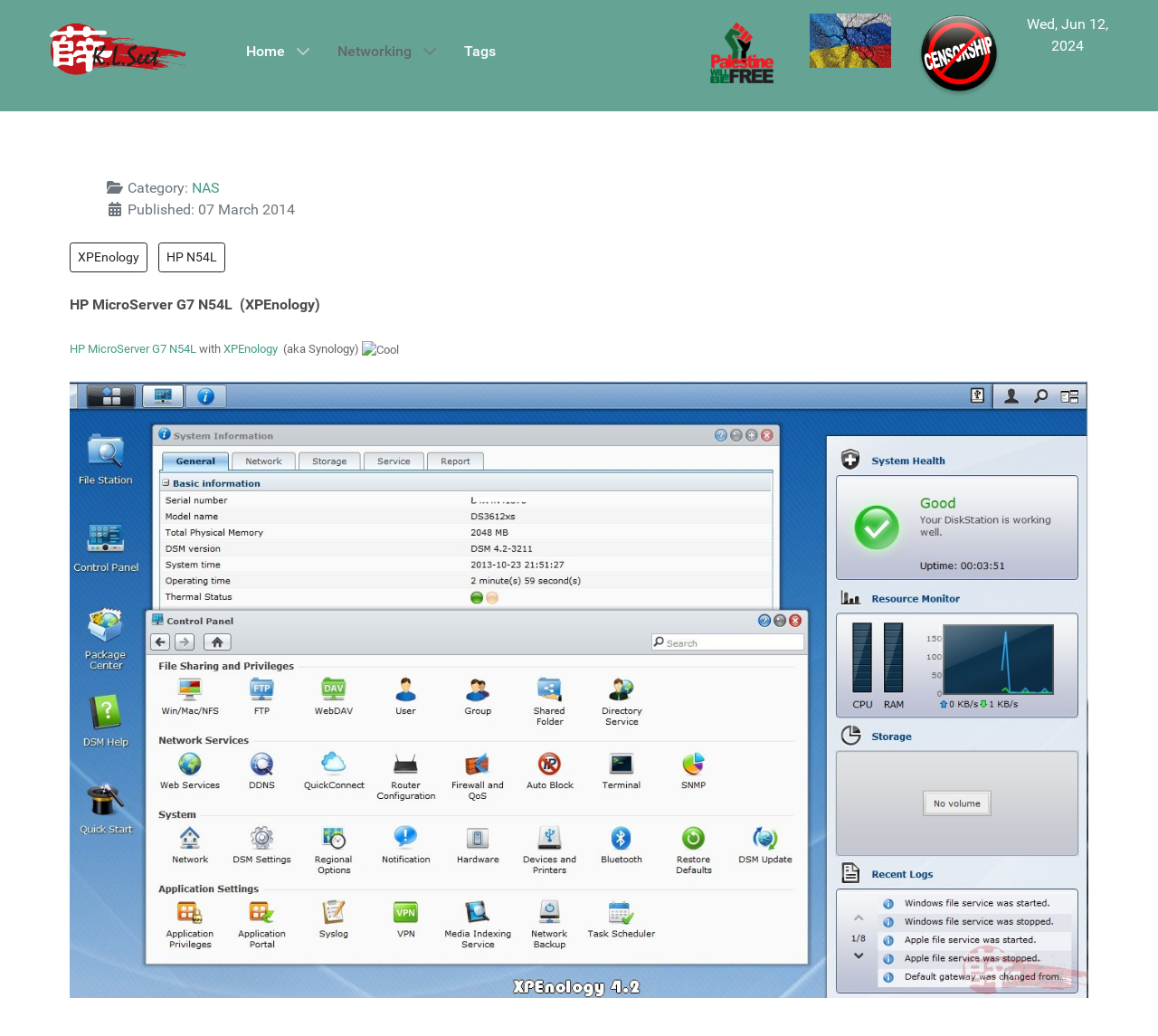Extract the bounding box coordinates for the HTML element that matches this description: "HP N54L". The coordinates should be four float numbers between 0 and 1, i.e., [left, top, right, bottom].

[0.137, 0.234, 0.195, 0.263]